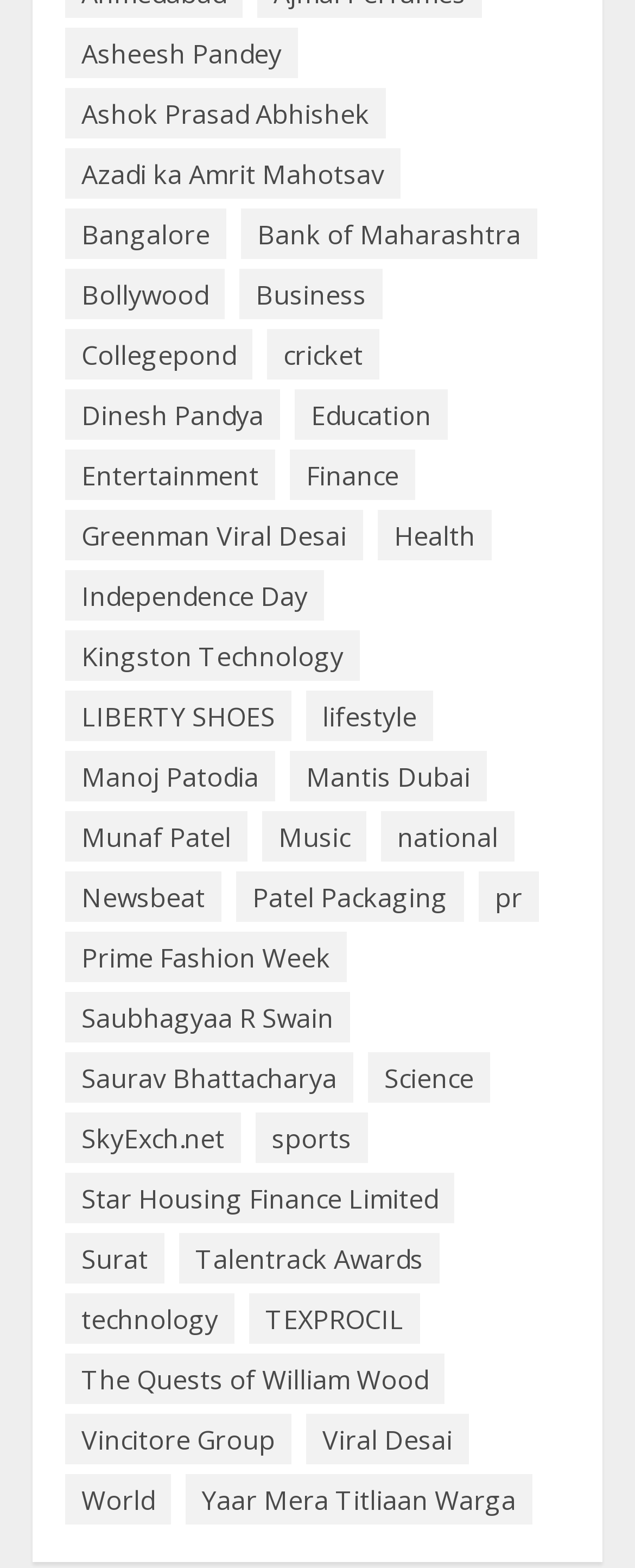Please locate the bounding box coordinates of the element that needs to be clicked to achieve the following instruction: "Click on the link to view Business news". The coordinates should be four float numbers between 0 and 1, i.e., [left, top, right, bottom].

[0.377, 0.172, 0.603, 0.204]